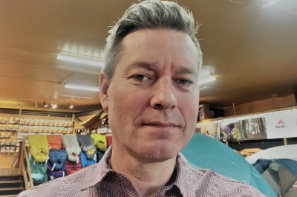What is behind Matt King?
Using the information presented in the image, please offer a detailed response to the question.

In the image, behind Matt King, there are shelves that display an array of colorful sleeping bags and camping gear, contributing to the adventurous atmosphere of the store.